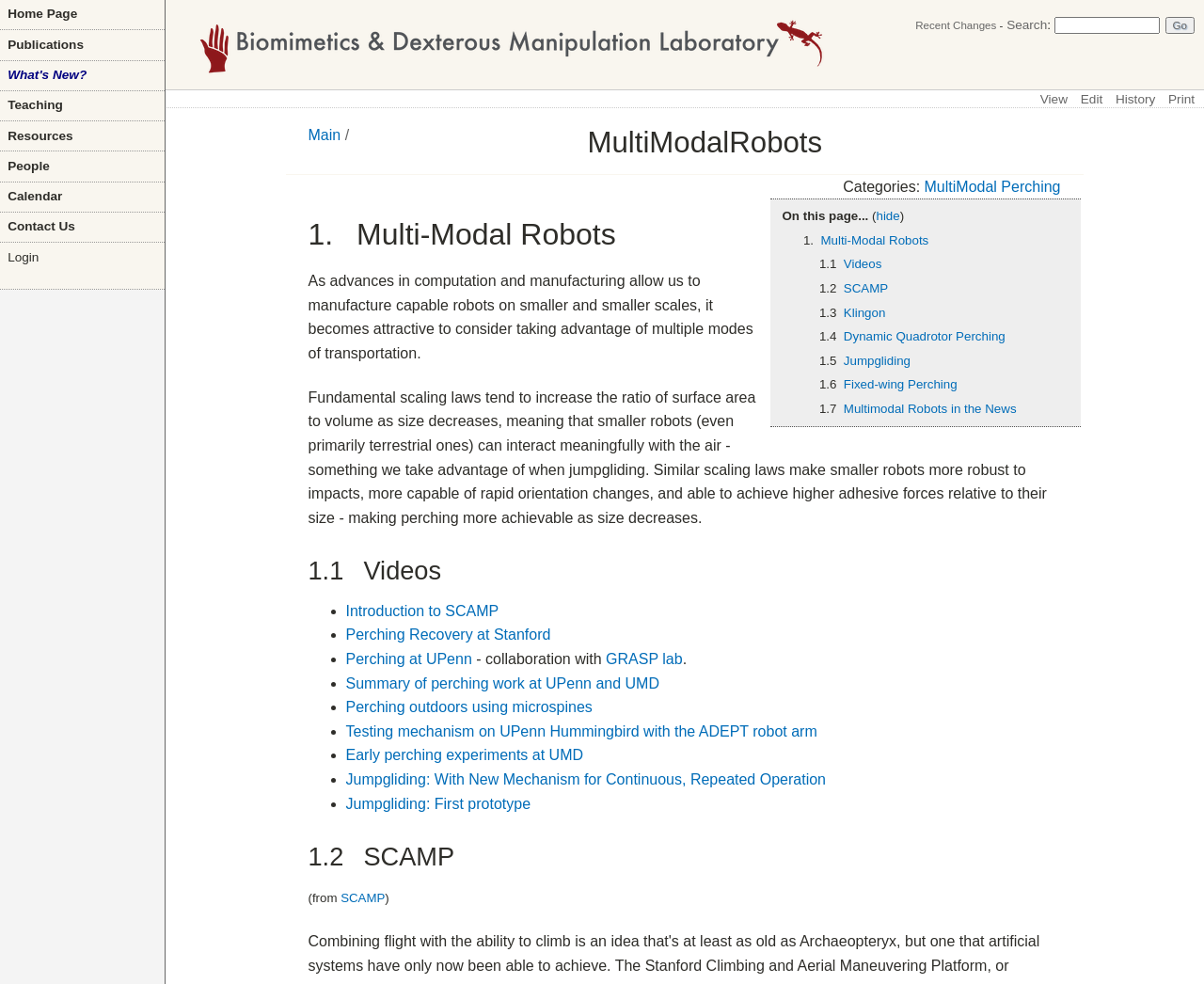What is jumpgliding?
Carefully analyze the image and provide a detailed answer to the question.

I found the answer by reading the list of videos under the heading '1.1 Videos' which mentions 'Jumpgliding: With New Mechanism for Continuous, Repeated Operation'.